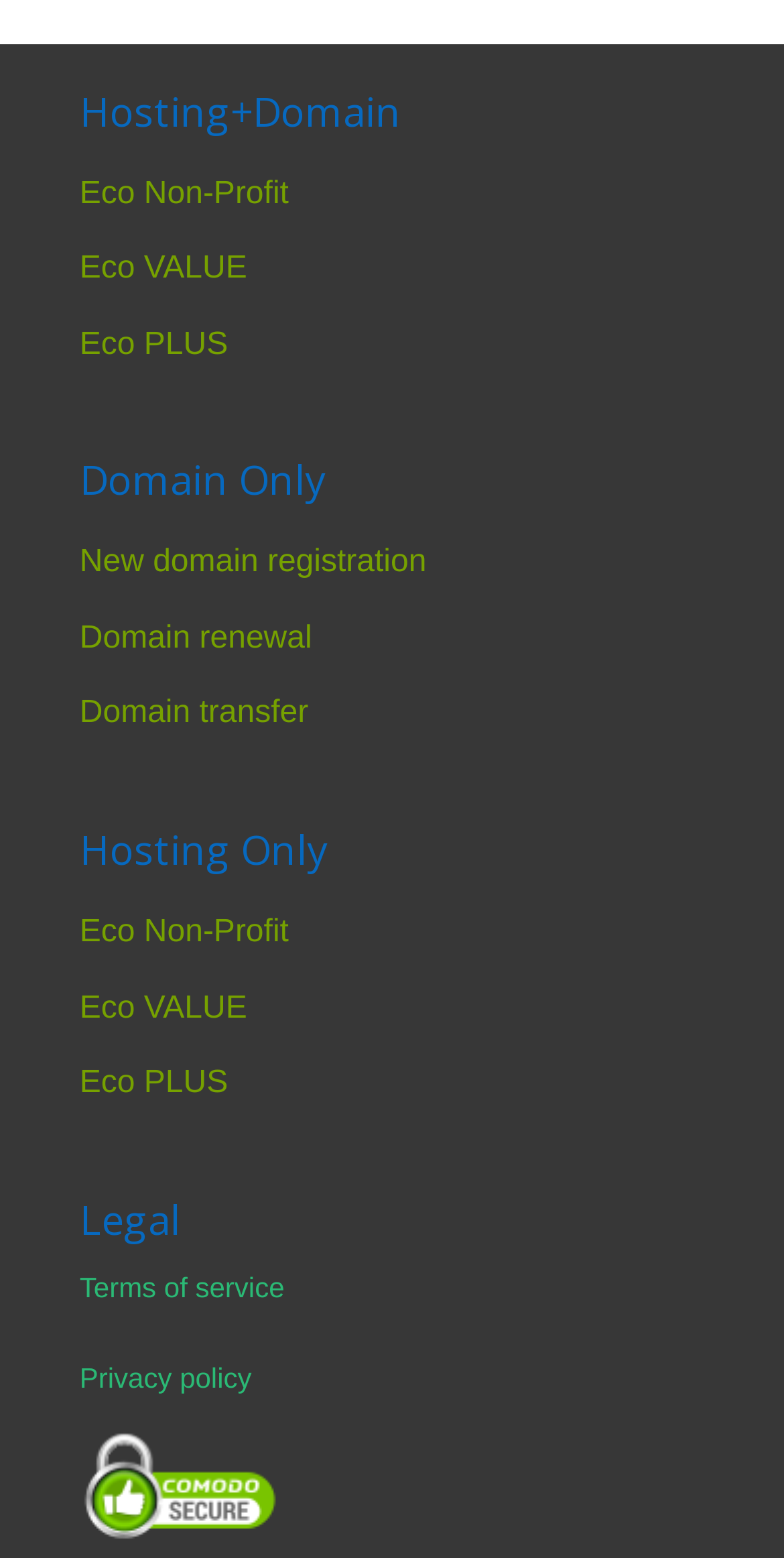What are the three main hosting options?
From the image, provide a succinct answer in one word or a short phrase.

Hosting+Domain, Domain Only, Hosting Only